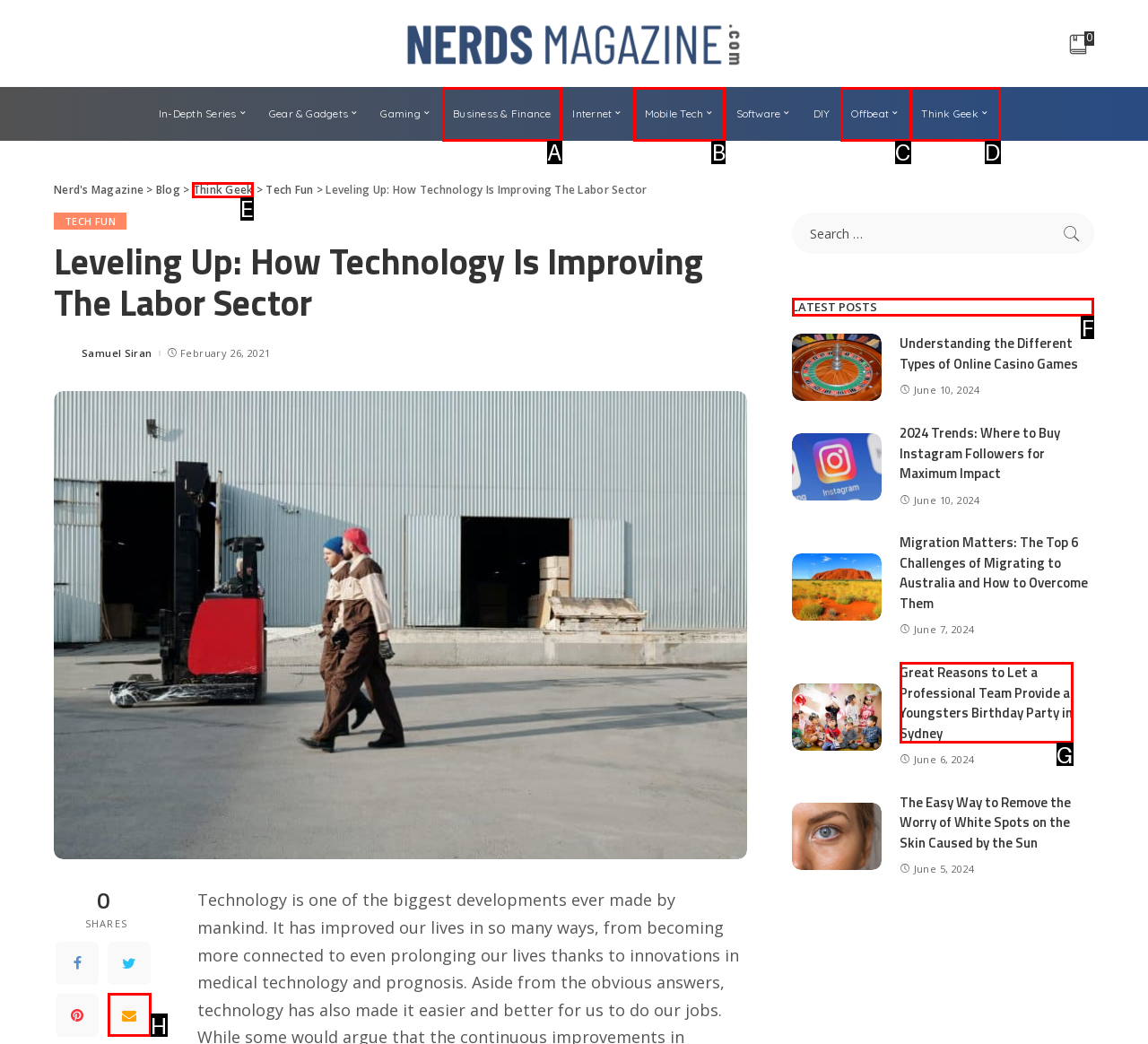Which option should you click on to fulfill this task: View the 'LATEST POSTS'? Answer with the letter of the correct choice.

F